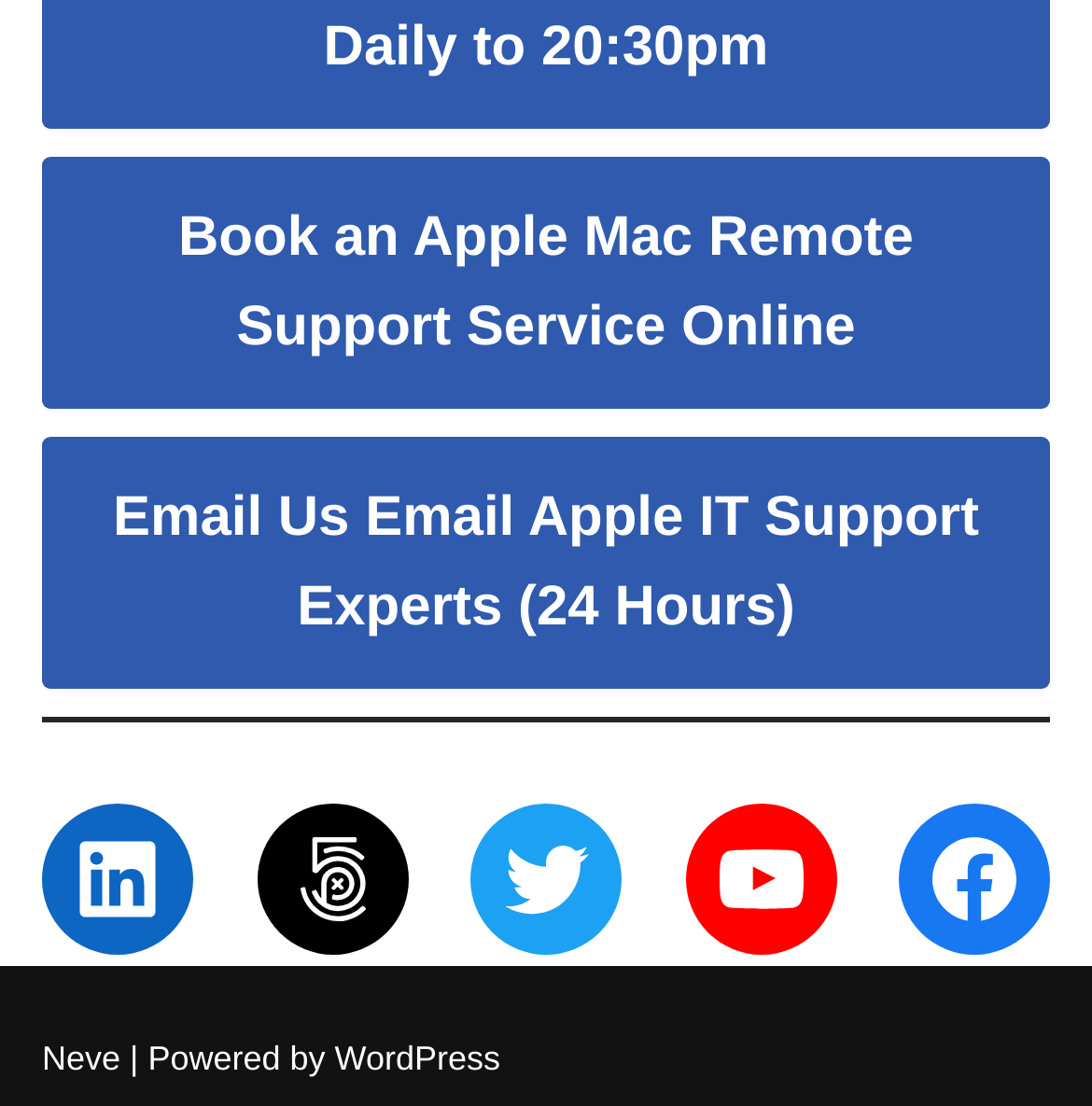Determine the bounding box coordinates for the area that should be clicked to carry out the following instruction: "Check out YouTube channel".

[0.627, 0.725, 0.765, 0.862]